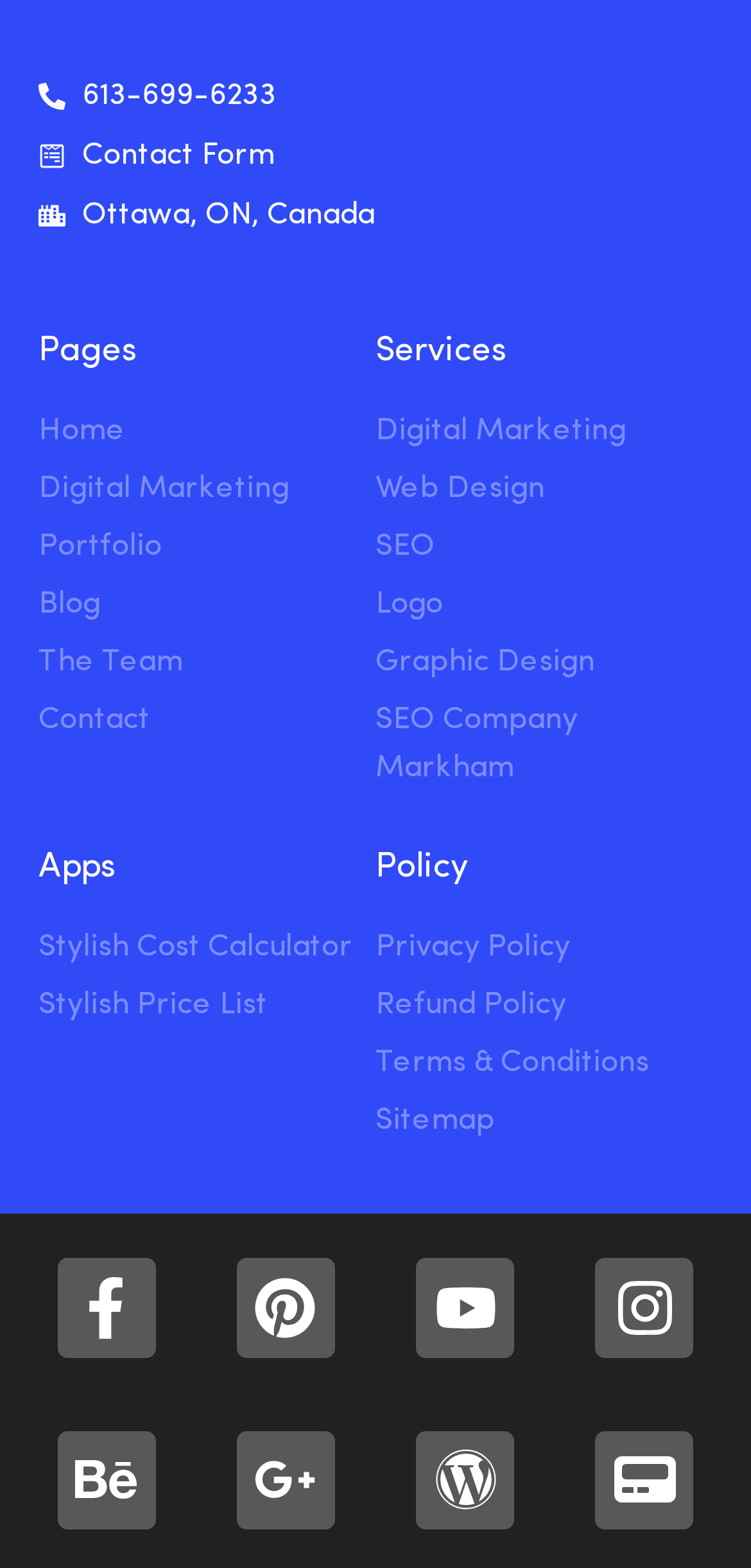Determine the bounding box coordinates for the area that needs to be clicked to fulfill this task: "View the 'Portfolio'". The coordinates must be given as four float numbers between 0 and 1, i.e., [left, top, right, bottom].

[0.051, 0.335, 0.5, 0.365]